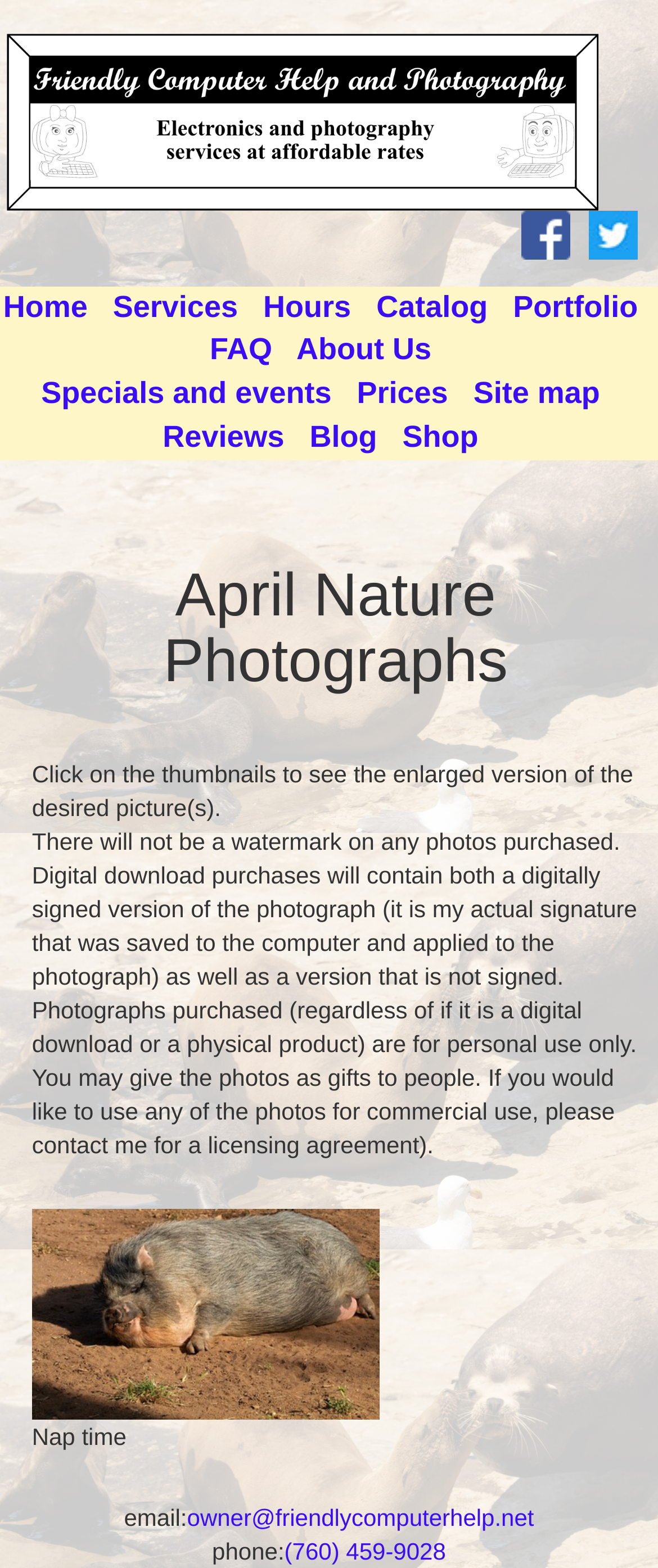What is the purpose of purchasing photographs? From the image, respond with a single word or brief phrase.

Personal use